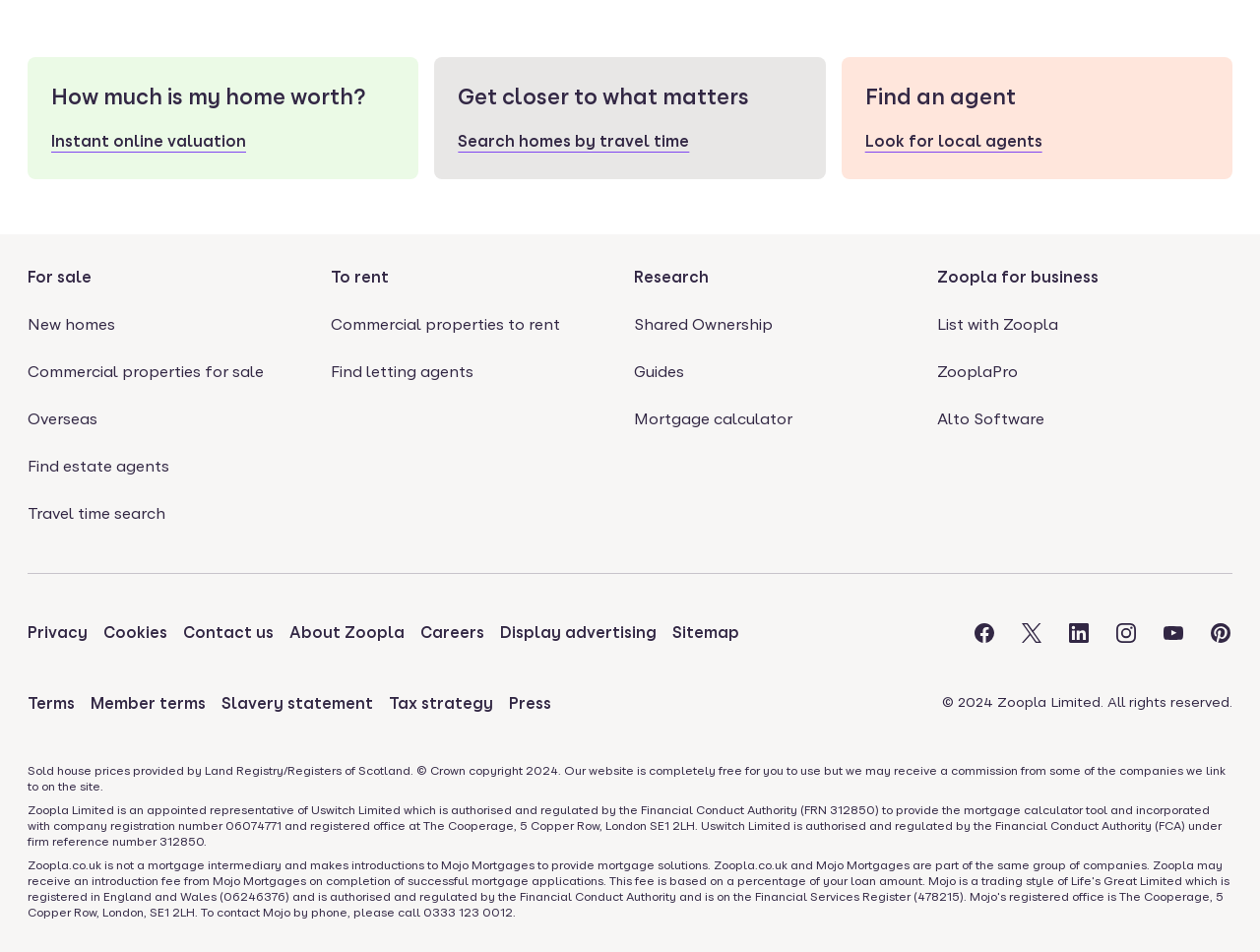What is the main purpose of this website?
Answer the question with just one word or phrase using the image.

Property search